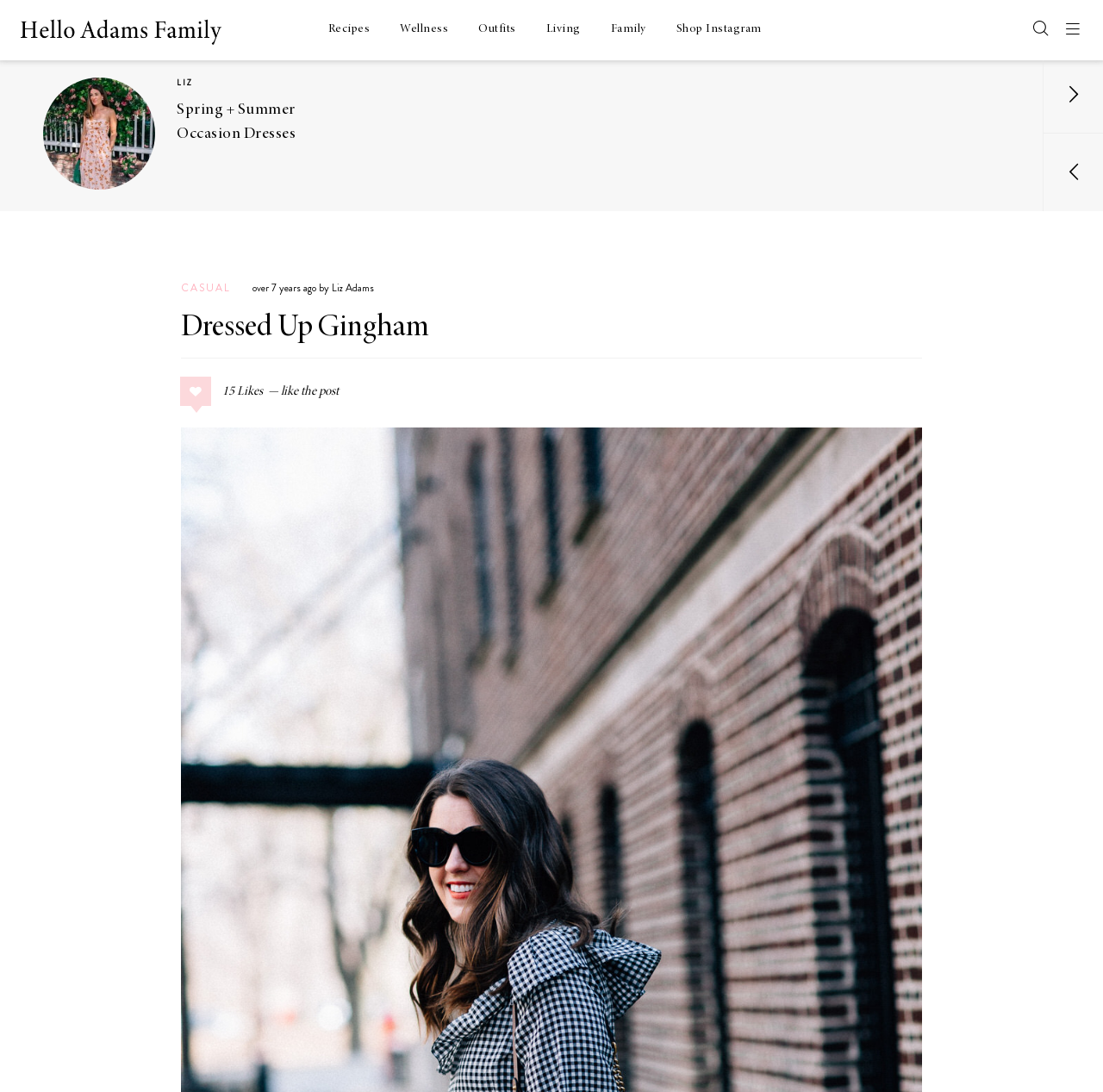Give a one-word or one-phrase response to the question:
What is the title of the first article in the 'RECIPES' section?

Cucumber Jalapeno Tequila Spritz